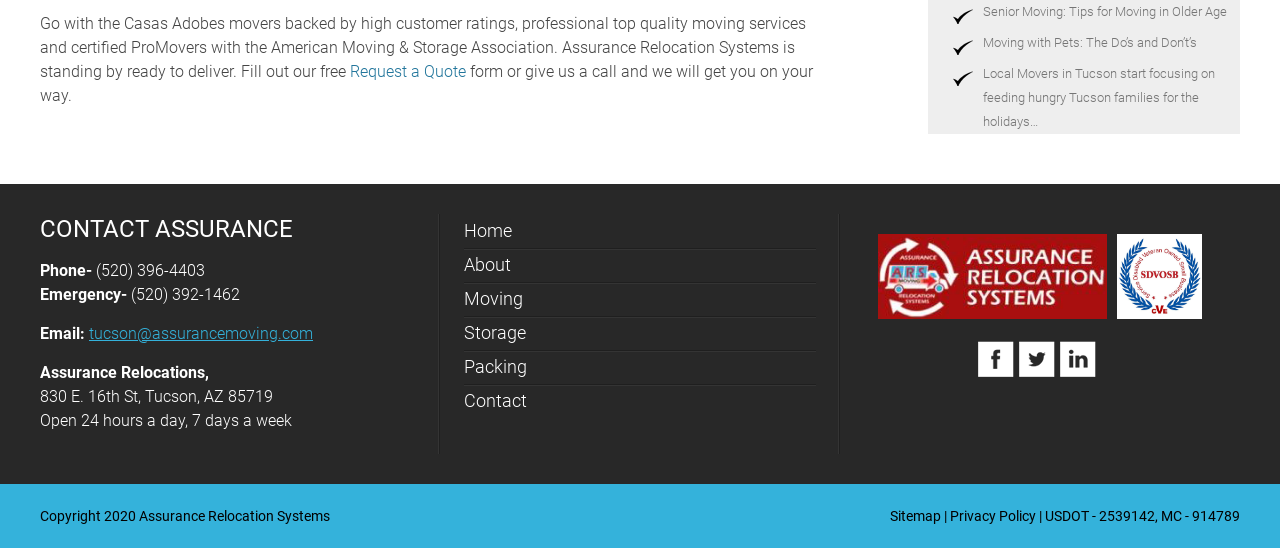Please mark the bounding box coordinates of the area that should be clicked to carry out the instruction: "Request a quote".

[0.273, 0.112, 0.364, 0.147]